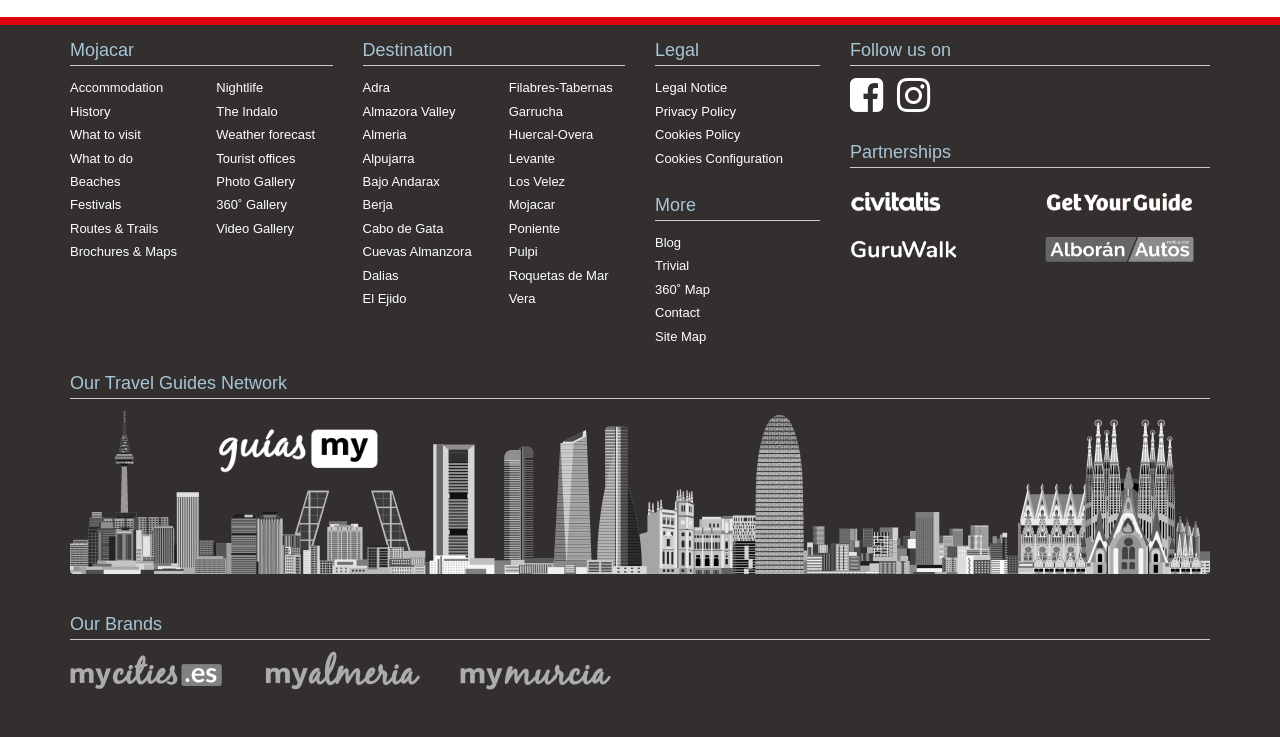What are the types of information available about Mojacar? Please answer the question using a single word or phrase based on the image.

Accommodation, History, etc.